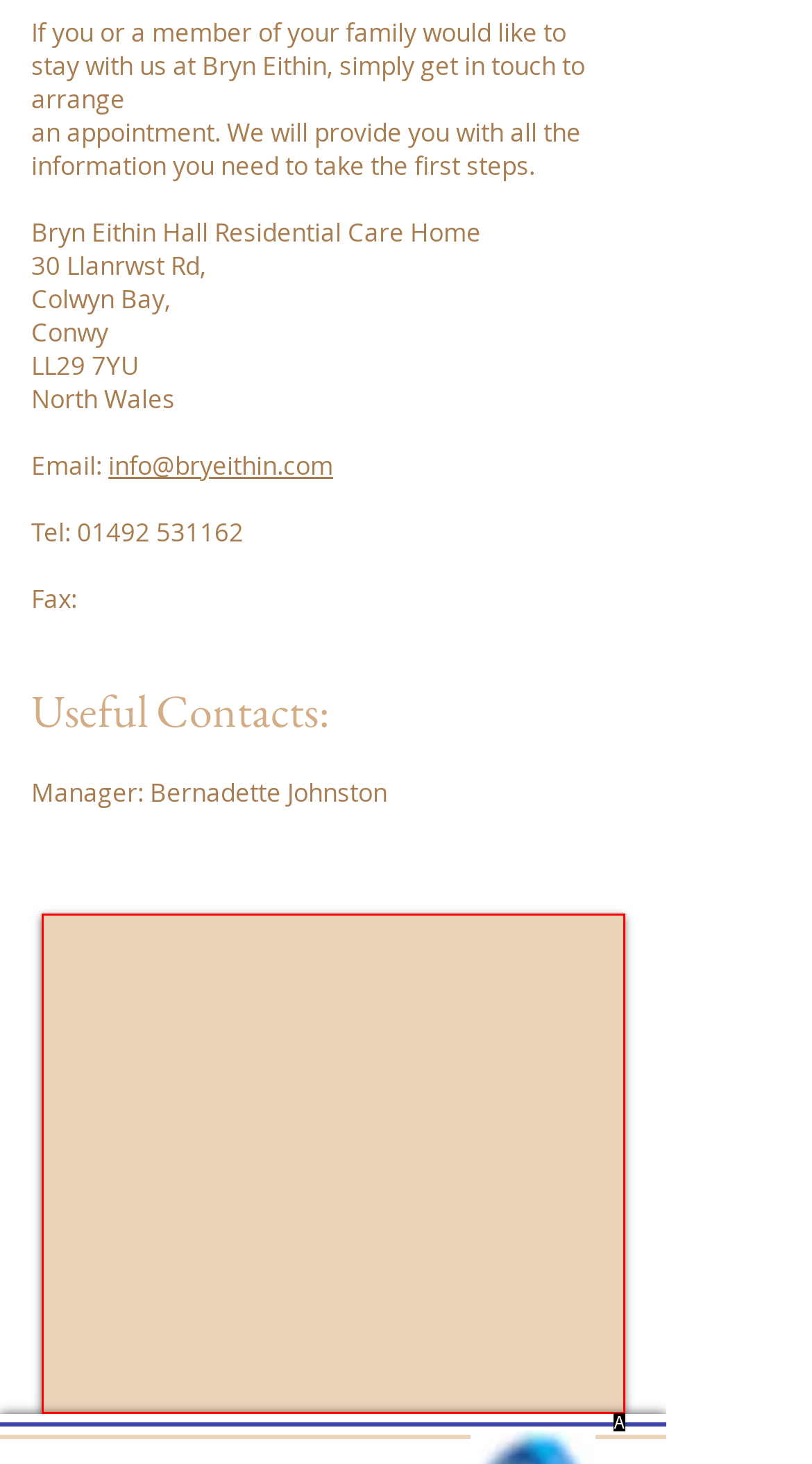Identify the option that corresponds to the description: parent_node: Contact us... 
Provide the letter of the matching option from the available choices directly.

A